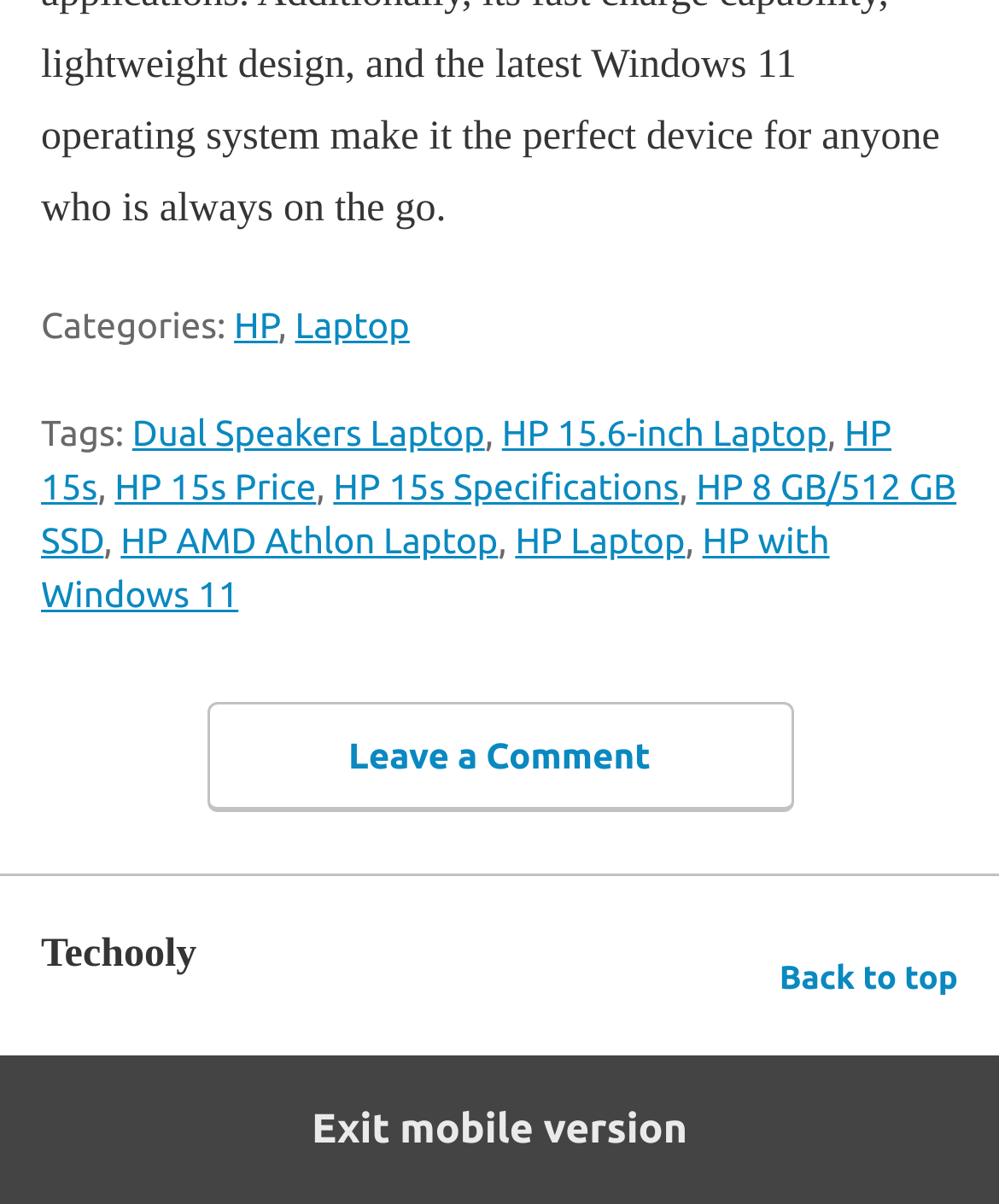Identify the bounding box coordinates of the clickable region necessary to fulfill the following instruction: "Go back to top of the page". The bounding box coordinates should be four float numbers between 0 and 1, i.e., [left, top, right, bottom].

[0.78, 0.788, 0.959, 0.843]